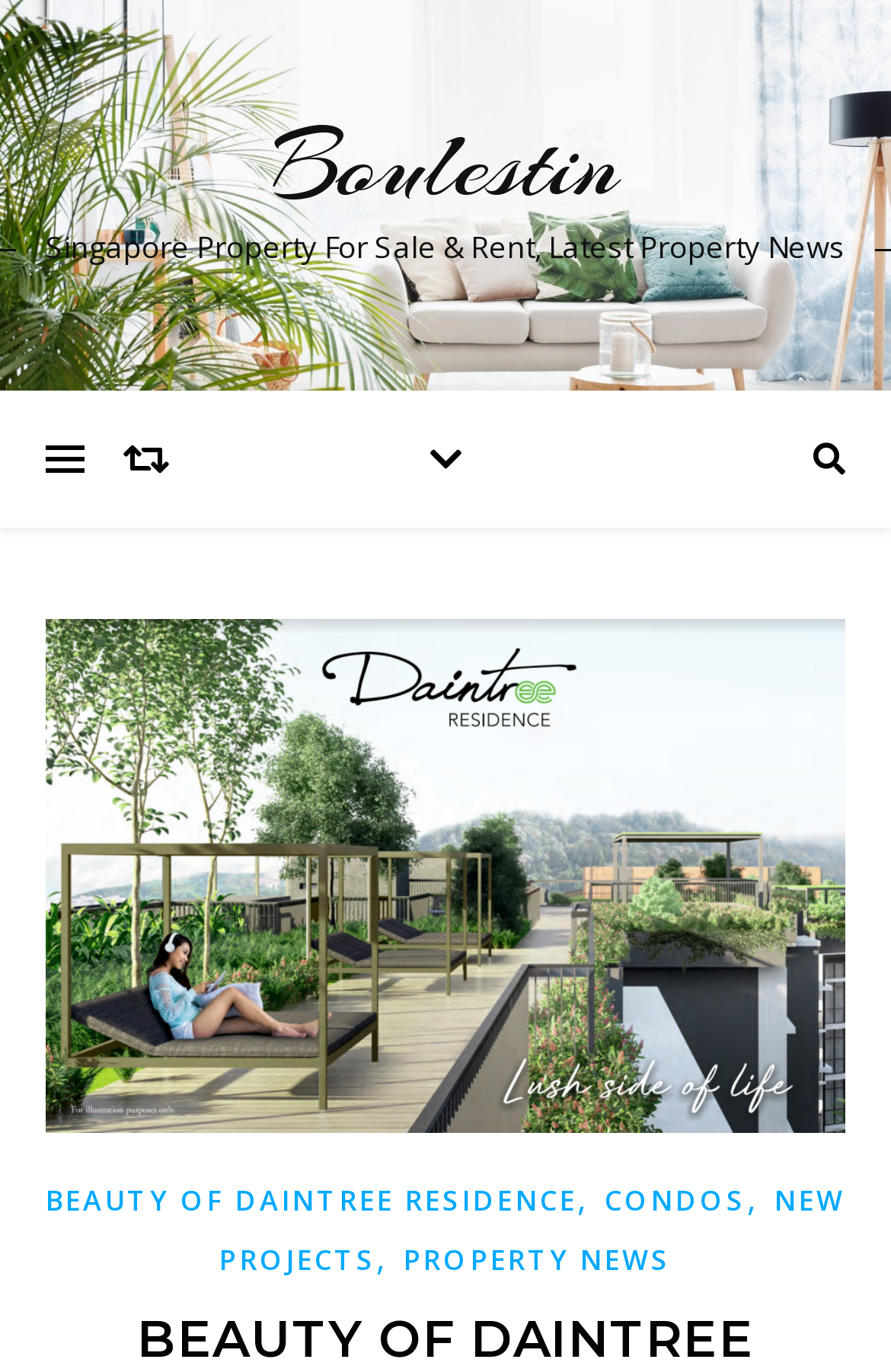Using the elements shown in the image, answer the question comprehensively: What is the theme of the image on the webpage?

I deduced this answer by analyzing the image description, which mentions 'Tree Top Park', suggesting that the image is related to nature and the outdoors.